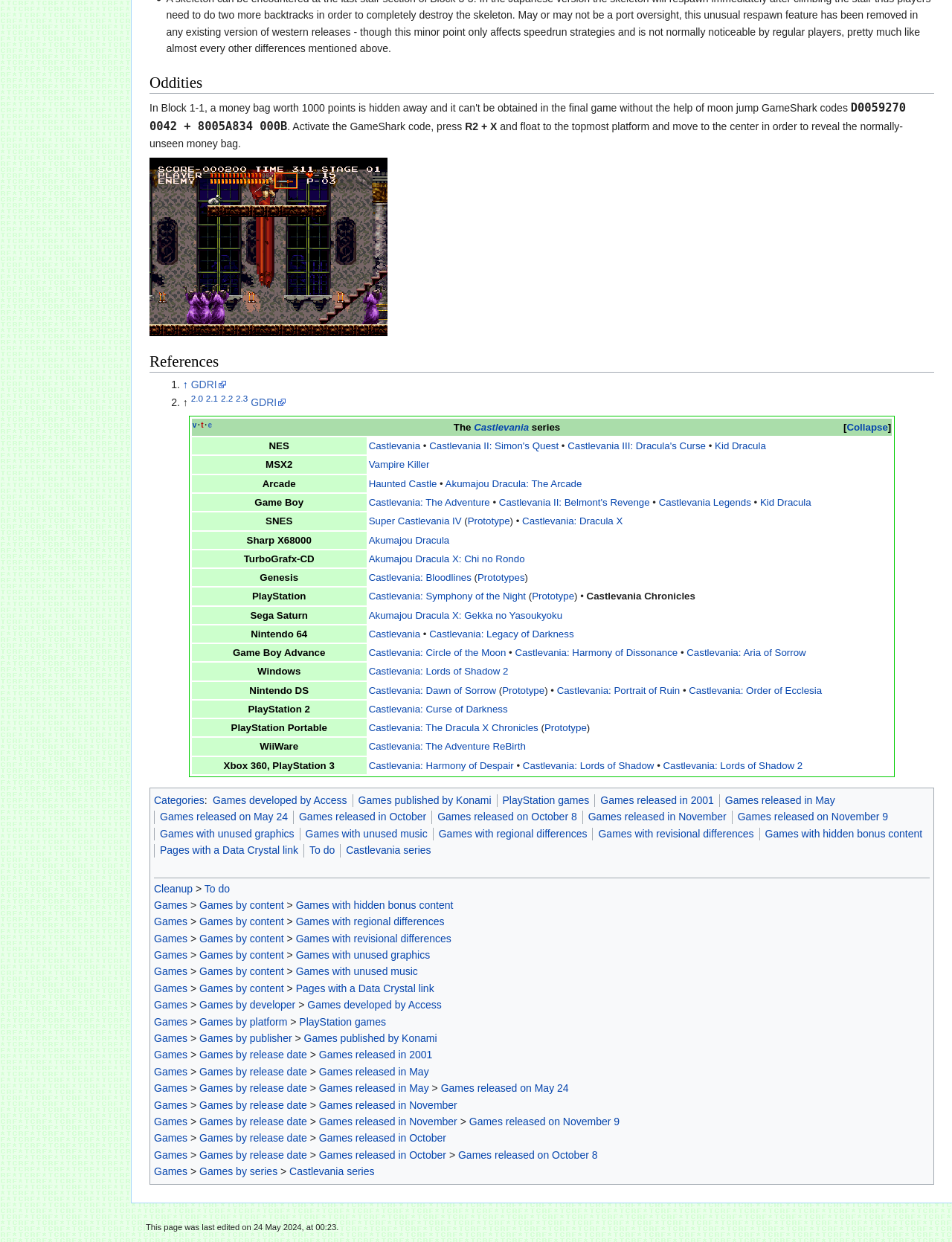Please identify the bounding box coordinates of the area I need to click to accomplish the following instruction: "Collapse the Castlevania series table".

[0.886, 0.338, 0.936, 0.35]